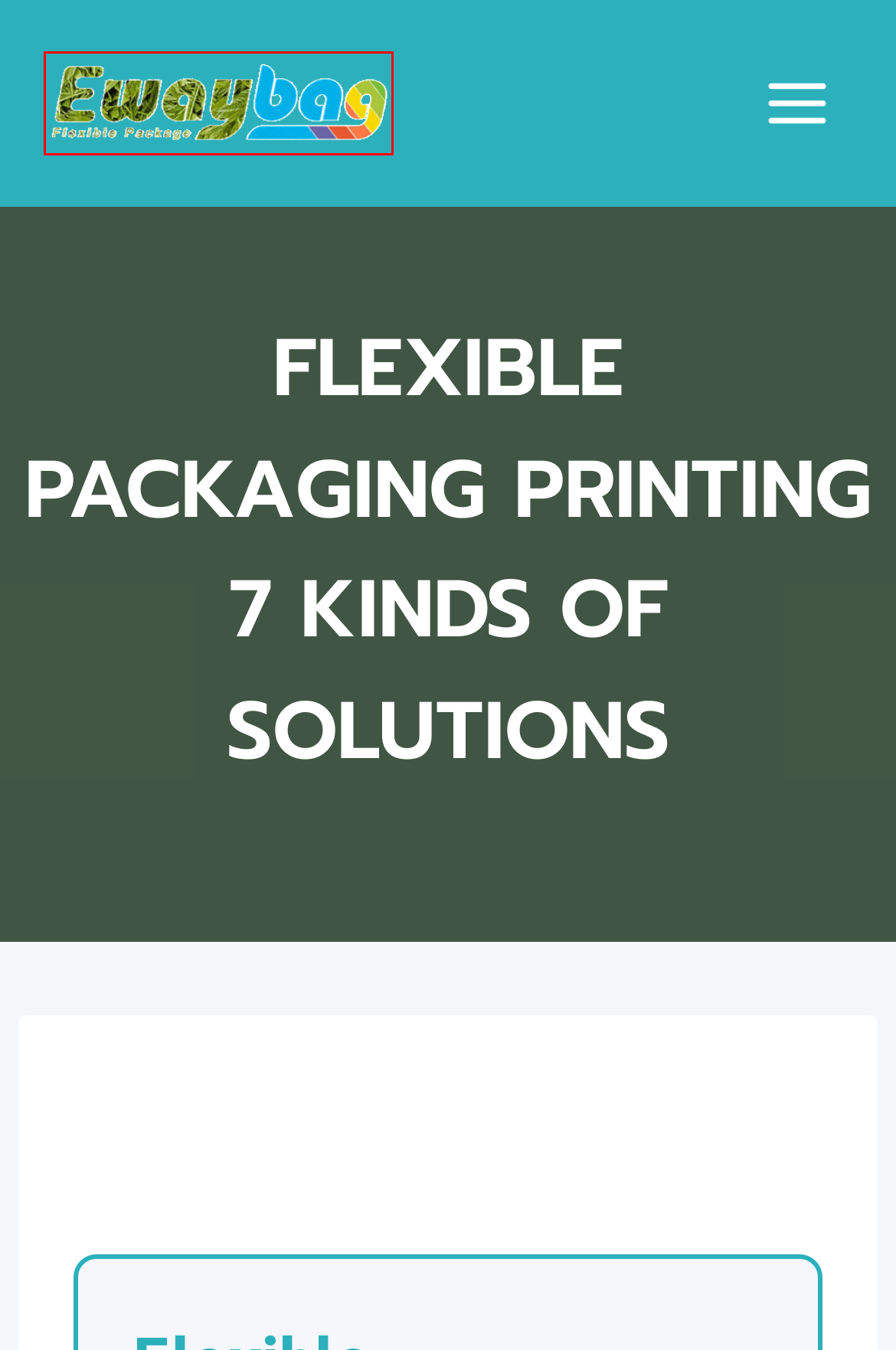Observe the provided screenshot of a webpage that has a red rectangle bounding box. Determine the webpage description that best matches the new webpage after clicking the element inside the red bounding box. Here are the candidates:
A. Custom mylar bags wholesale pouches packaging - mylarbagcustom
B. Three-side Seal Pouches - mylarbagcustom
C. 3.5 mylar bag - mylarbagcustom
D. runtz bags - mylarbagcustom
E. China Customized Flexible Packaging Bags Manufacturer
F. custom mylar bag - mylarbagcustom
G. zip lock bags - mylarbagcustom
H. aluminum foil pouch - mylarbagcustom

E